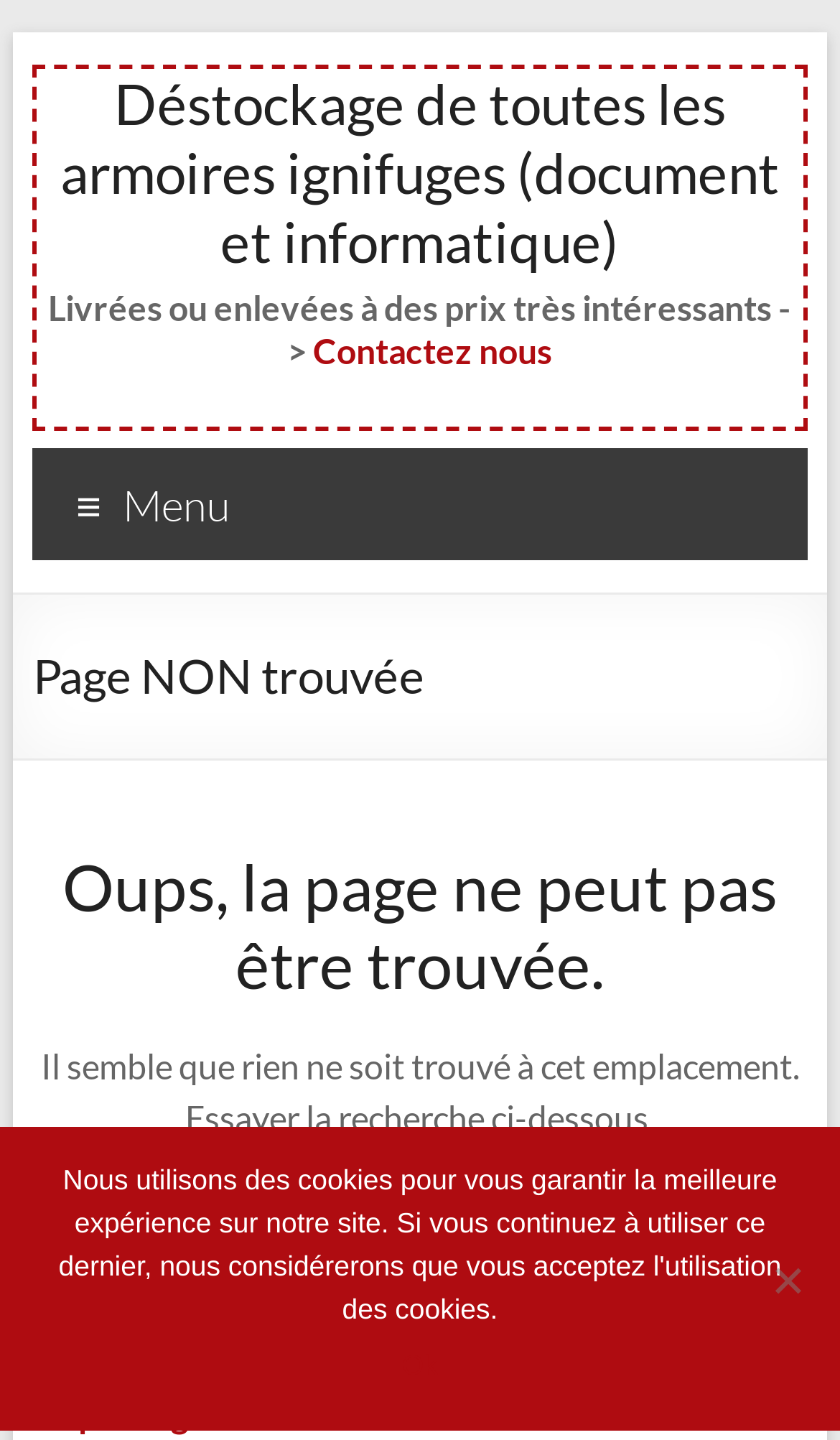Respond to the question below with a single word or phrase:
What is the type of furniture being referred to?

Armoires ignifuges